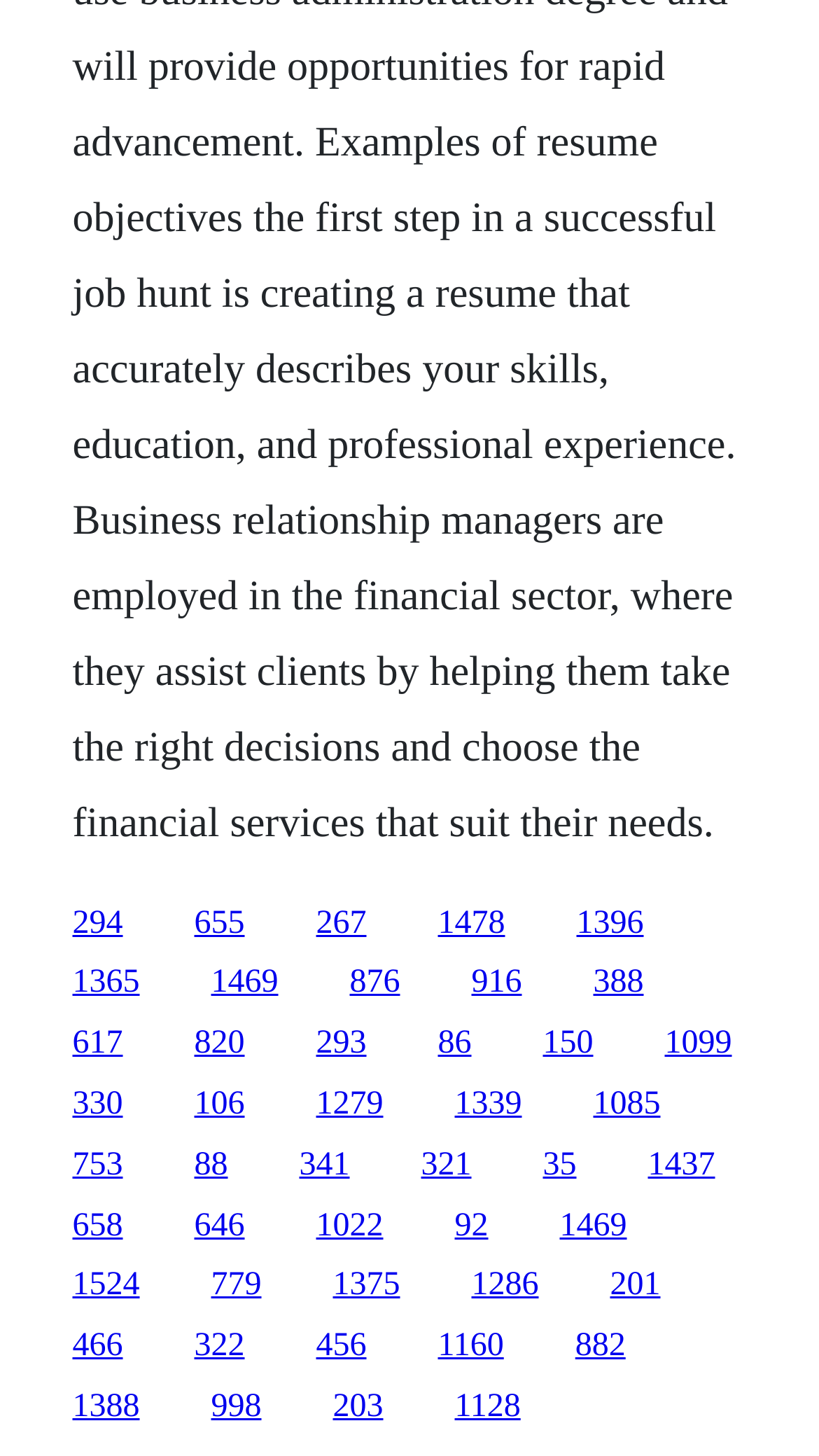How many links are in the top half of the webpage?
Please provide a comprehensive and detailed answer to the question.

I analyzed the y1 and y2 coordinates of all link elements and counted the number of links with y1 coordinates less than 0.5, which is the middle point of the webpage. There are 64 links in the top half of the webpage.